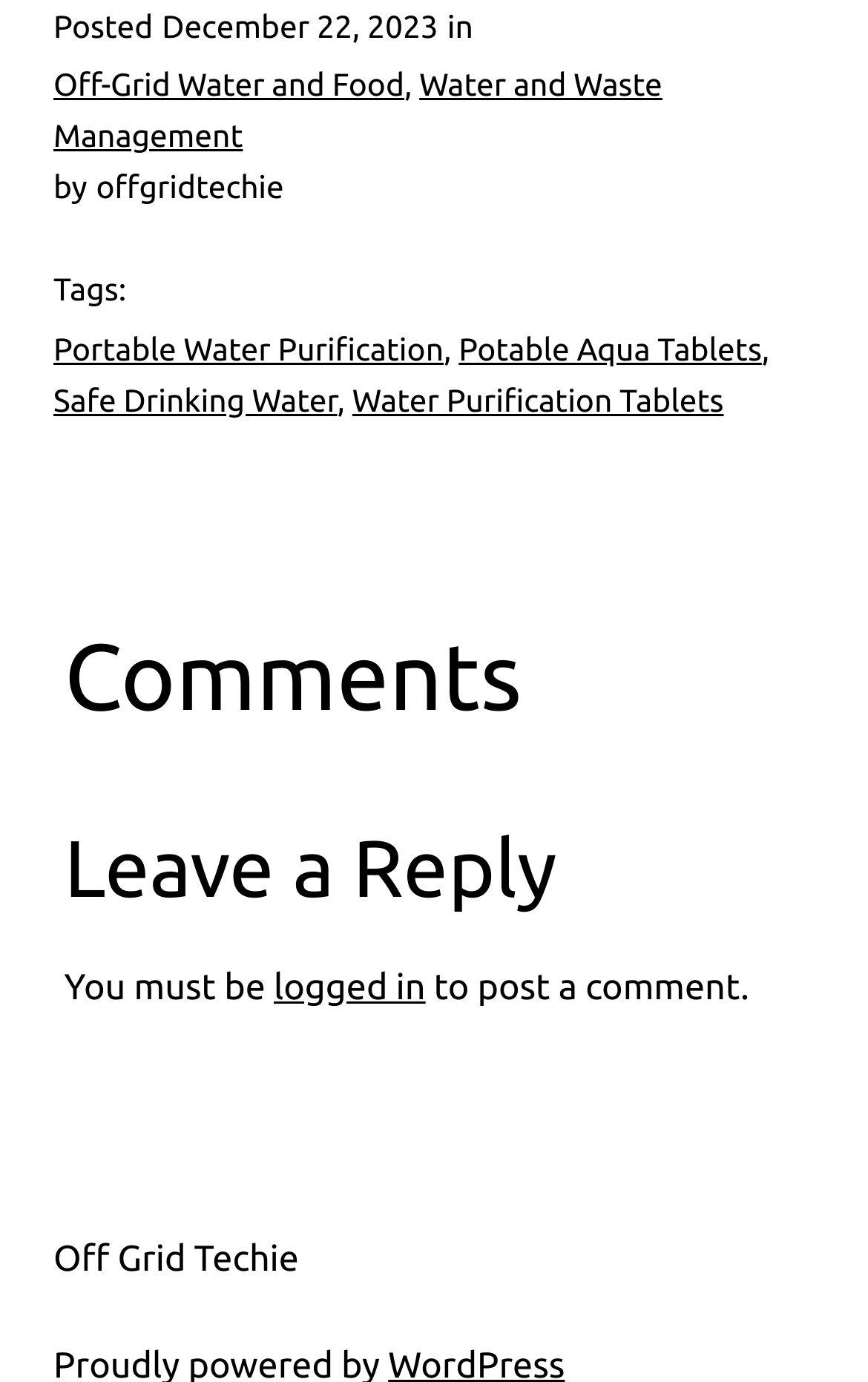Extract the bounding box coordinates for the HTML element that matches this description: "3pointsport". The coordinates should be four float numbers between 0 and 1, i.e., [left, top, right, bottom].

None